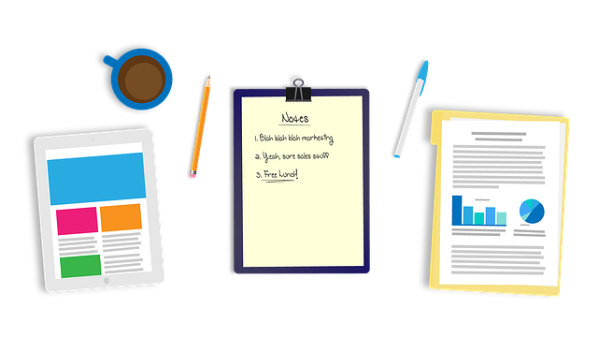What is displayed on the tablet?
Please ensure your answer to the question is detailed and covers all necessary aspects.

The tablet is showing colorful content layouts, which suggests that the user is working on designing or planning visual content for marketing campaigns. The layouts may include graphics, images, or other multimedia elements, and the colors may be used to grab the audience's attention or convey a specific brand identity.